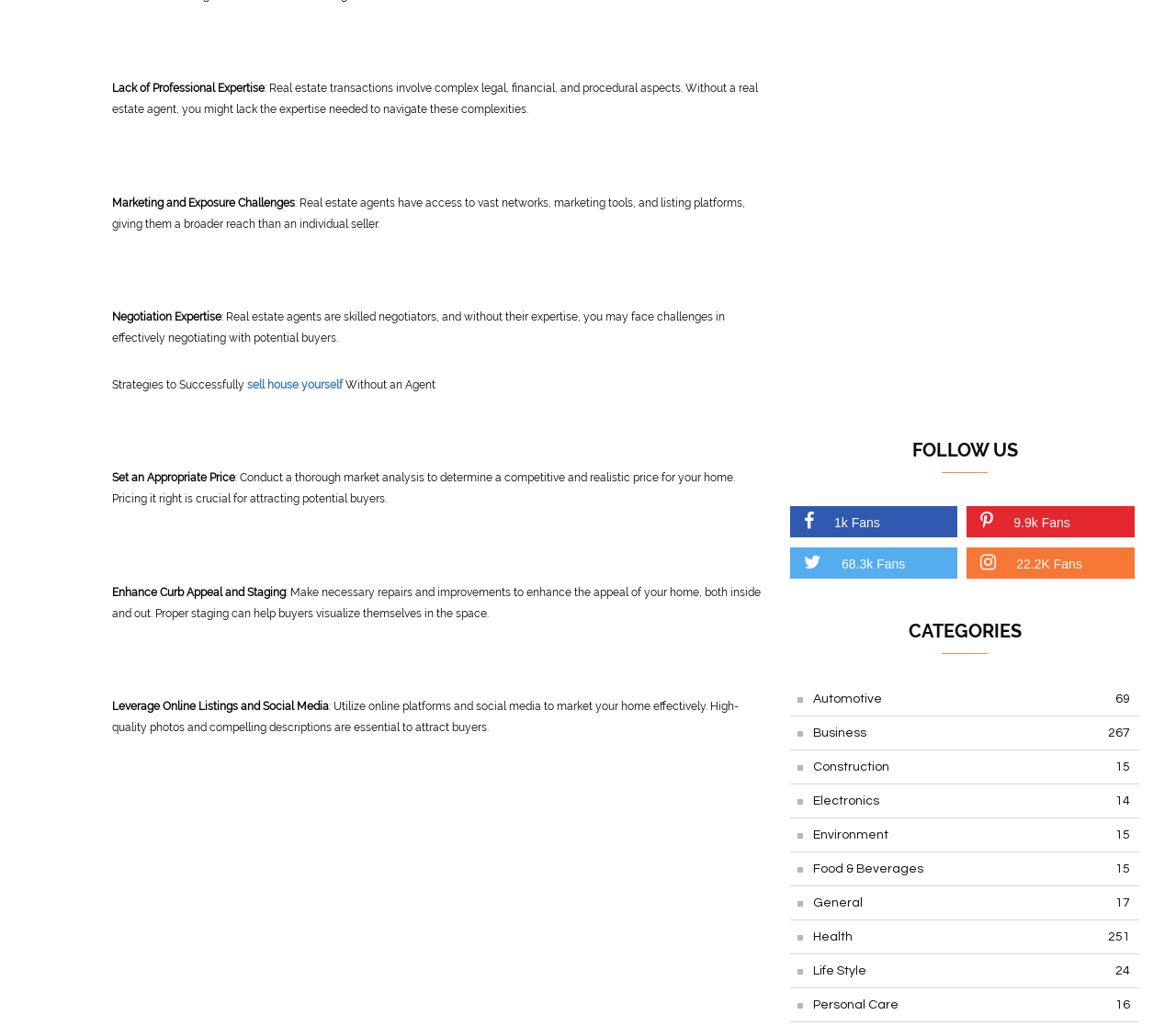Locate the bounding box of the UI element defined by this description: "parent_node: - ADVERTISEMENT -". The coordinates should be given as four float numbers between 0 and 1, formatted as [left, top, right, bottom].

[0.672, 0.121, 0.969, 0.136]